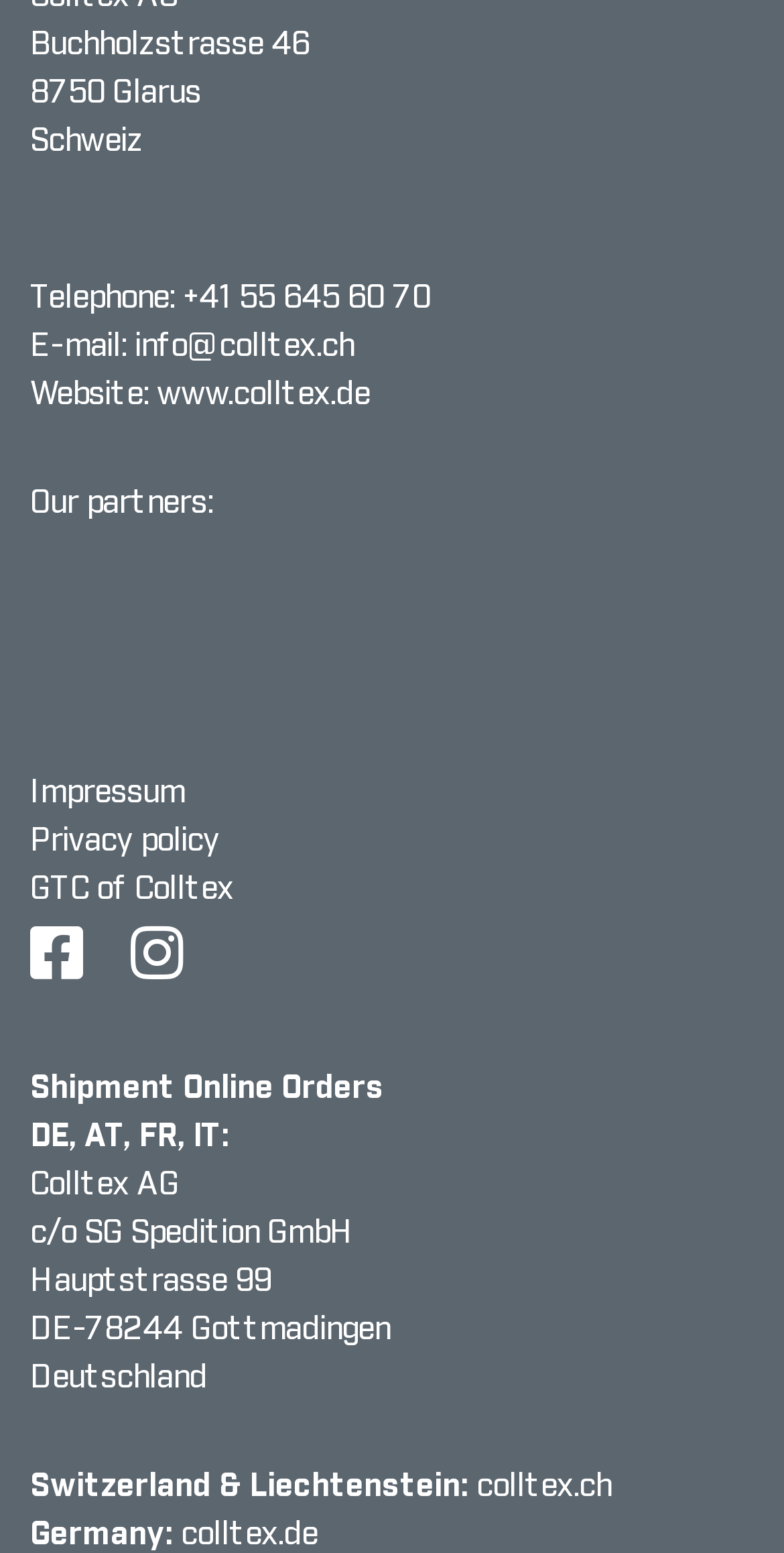Kindly determine the bounding box coordinates for the area that needs to be clicked to execute this instruction: "Go to the Impressum page".

[0.038, 0.5, 0.236, 0.521]